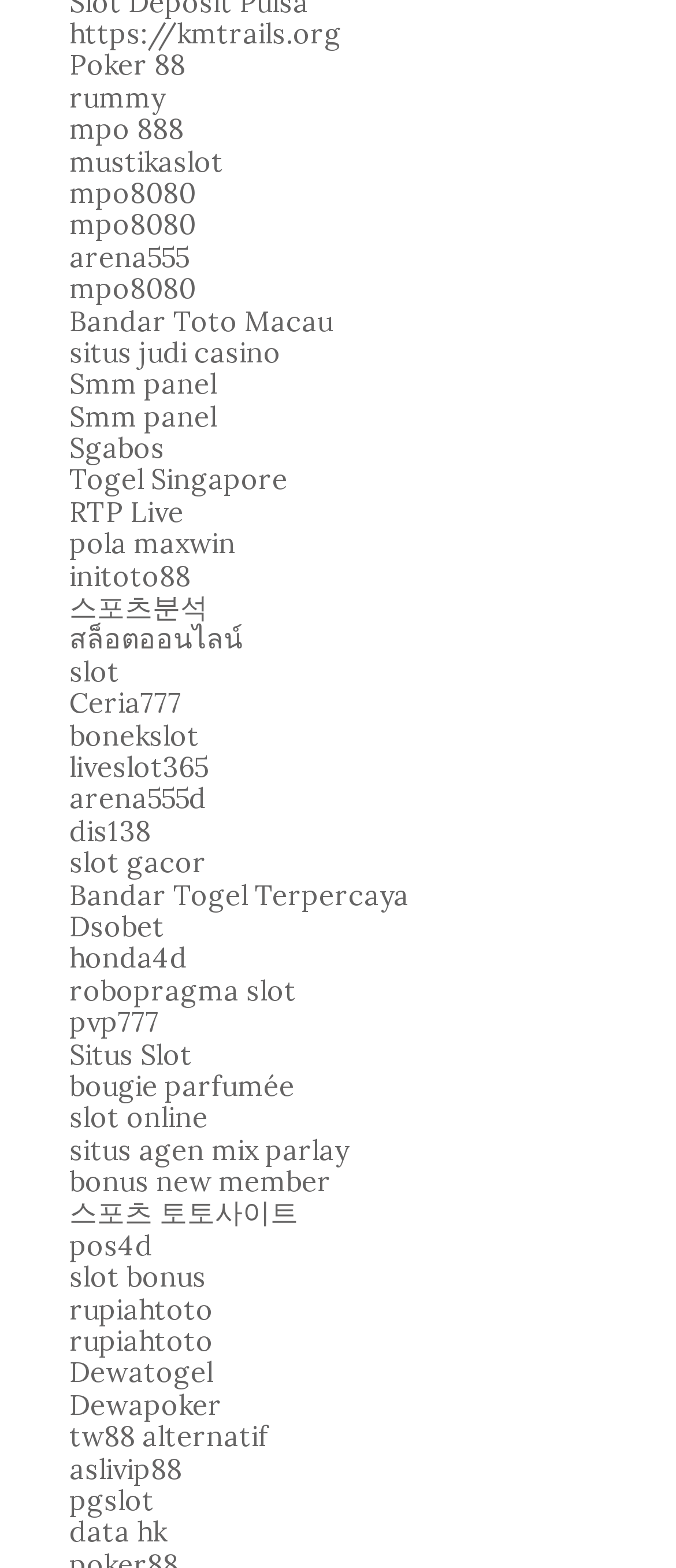Bounding box coordinates should be in the format (top-left x, top-left y, bottom-right x, bottom-right y) and all values should be floating point numbers between 0 and 1. Determine the bounding box coordinate for the UI element described as: aslivip88

[0.103, 0.925, 0.269, 0.947]